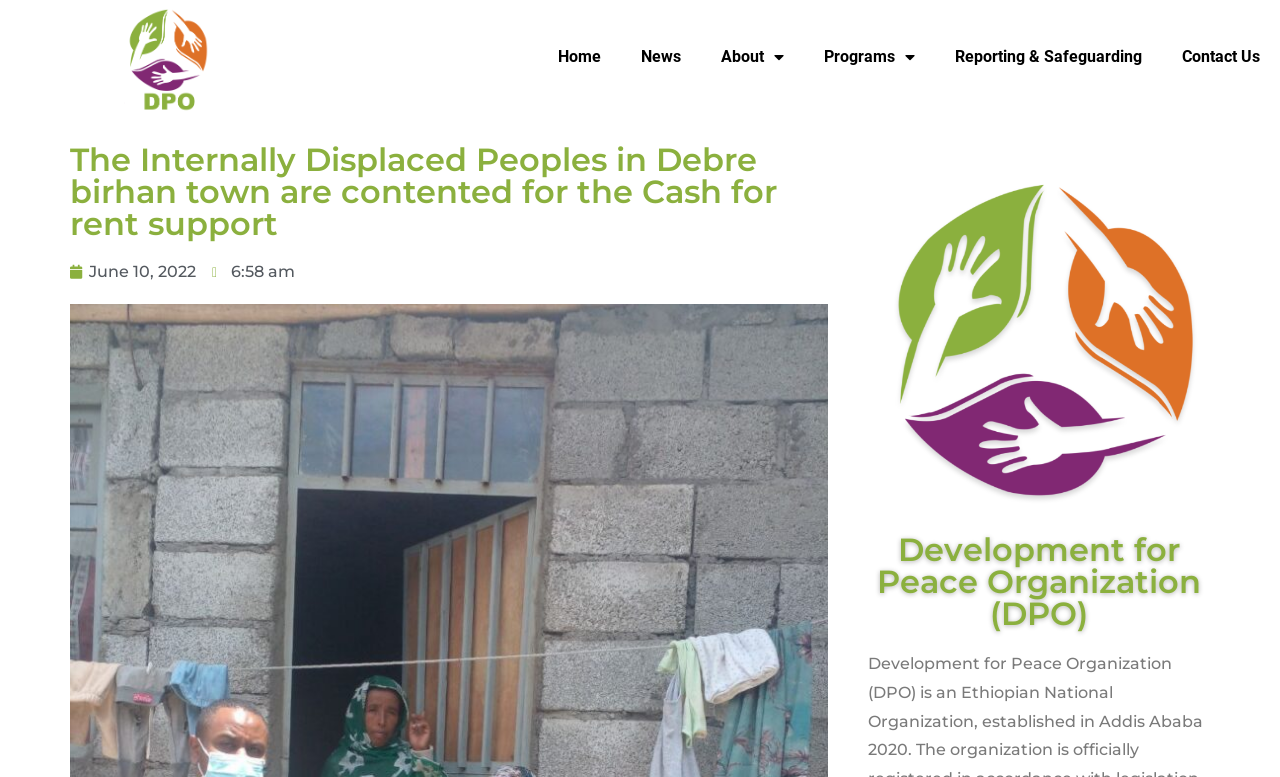Reply to the question below using a single word or brief phrase:
What is the date of the news article?

June 10, 2022